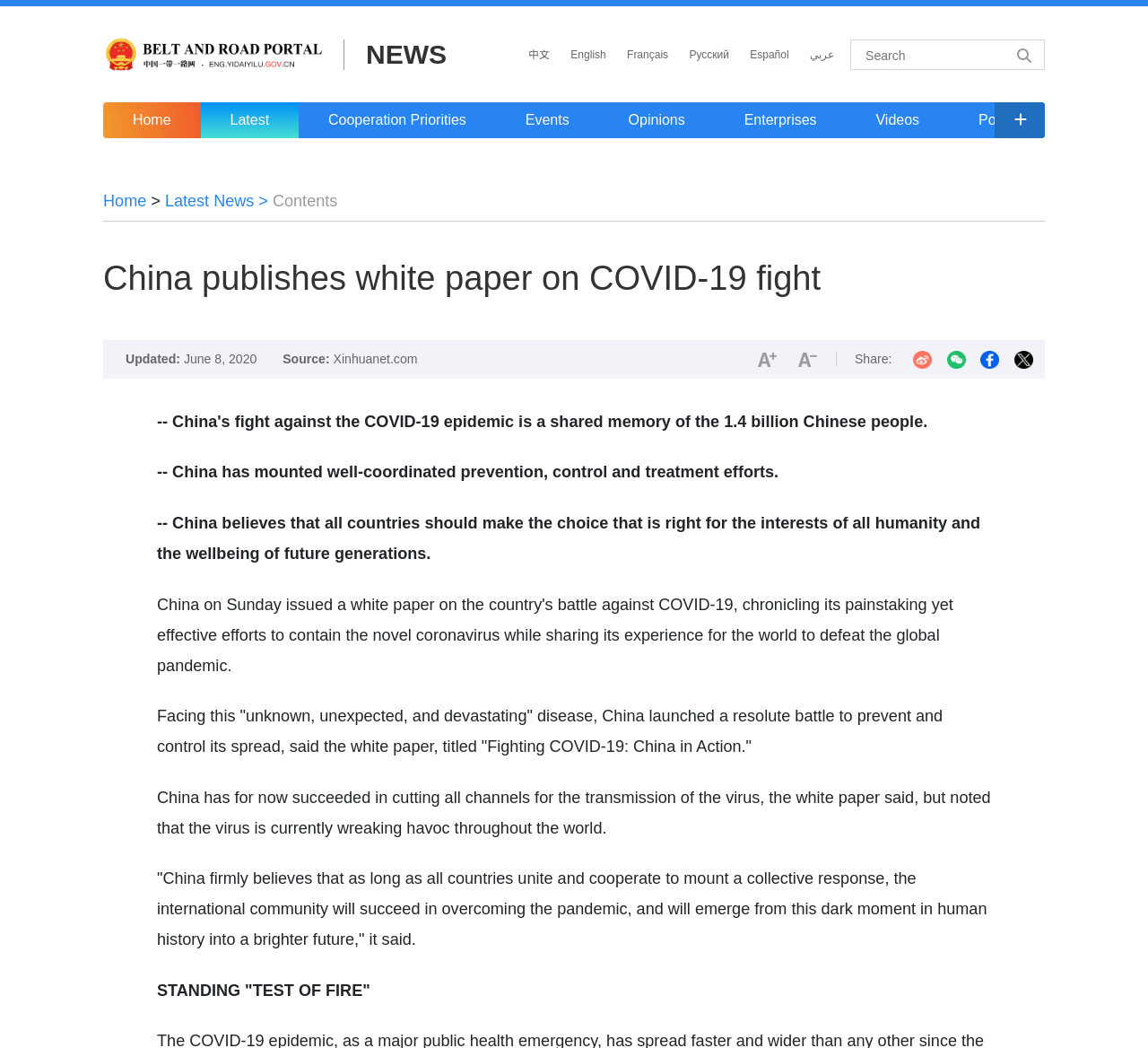Please specify the bounding box coordinates of the area that should be clicked to accomplish the following instruction: "Go to Home page". The coordinates should consist of four float numbers between 0 and 1, i.e., [left, top, right, bottom].

[0.09, 0.098, 0.175, 0.132]